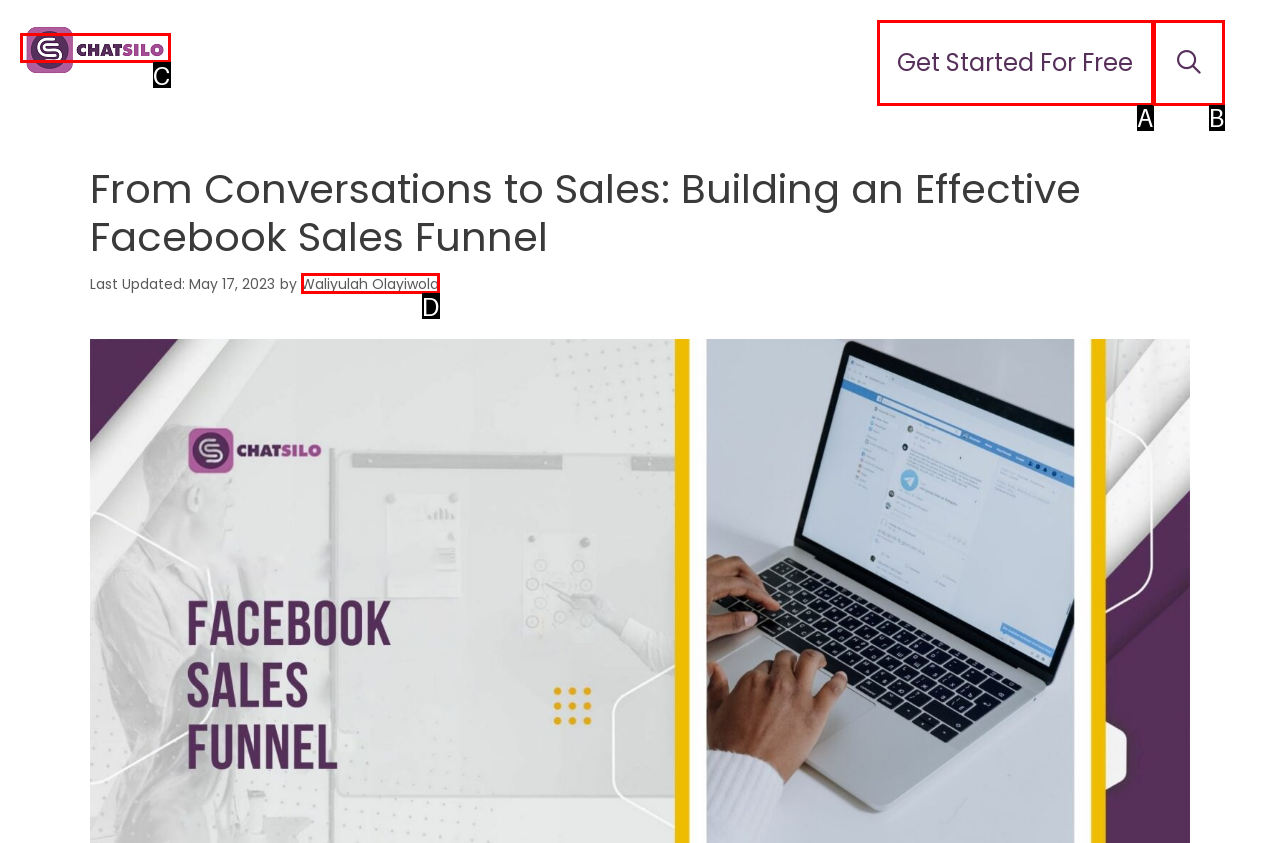Determine which HTML element fits the description: aria-label="Open Search Bar". Answer with the letter corresponding to the correct choice.

B